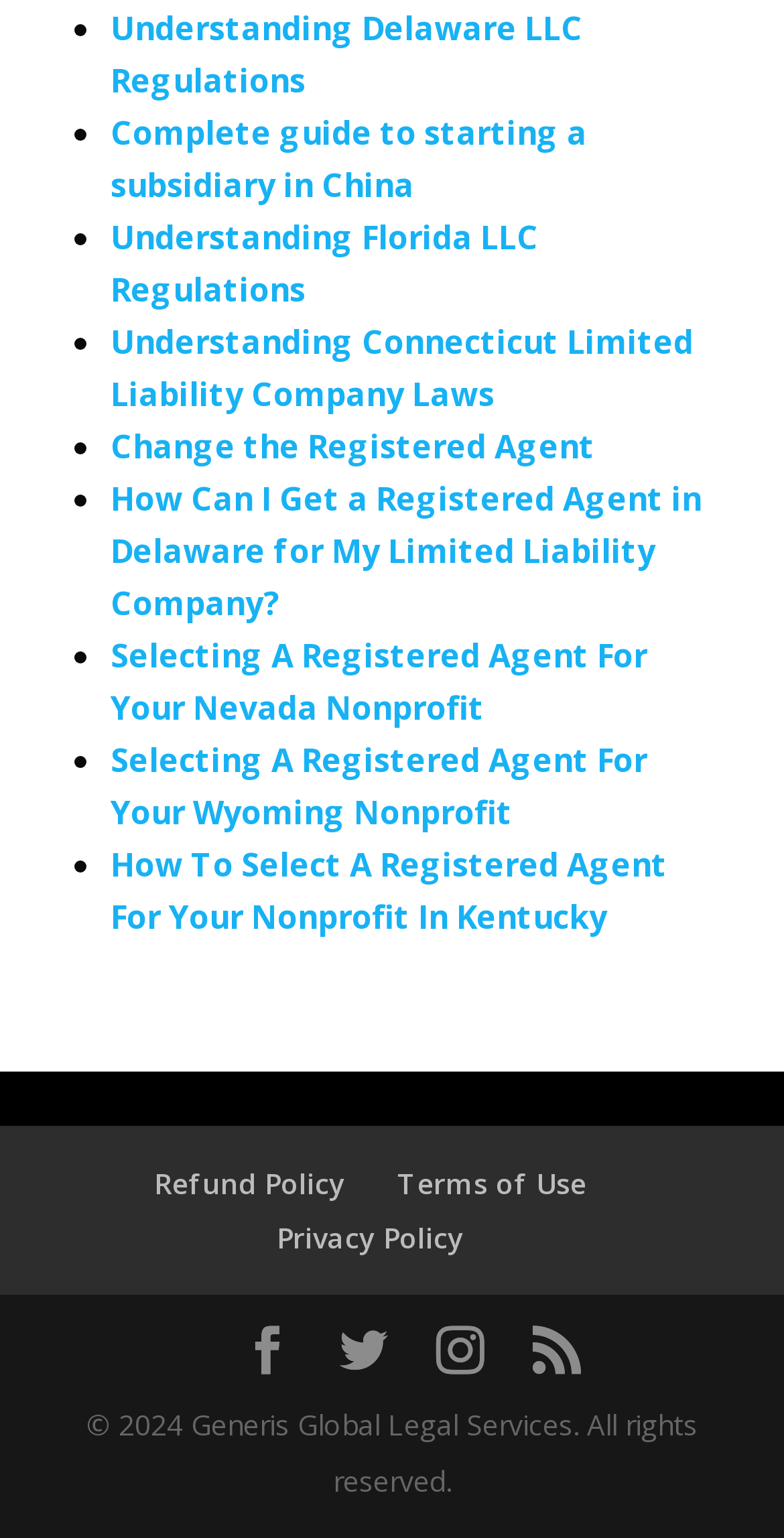What is the copyright year of the webpage?
Examine the webpage screenshot and provide an in-depth answer to the question.

The copyright information is provided at the bottom of the webpage, stating '© 2024 Generis Global Legal Services. All rights reserved.'.